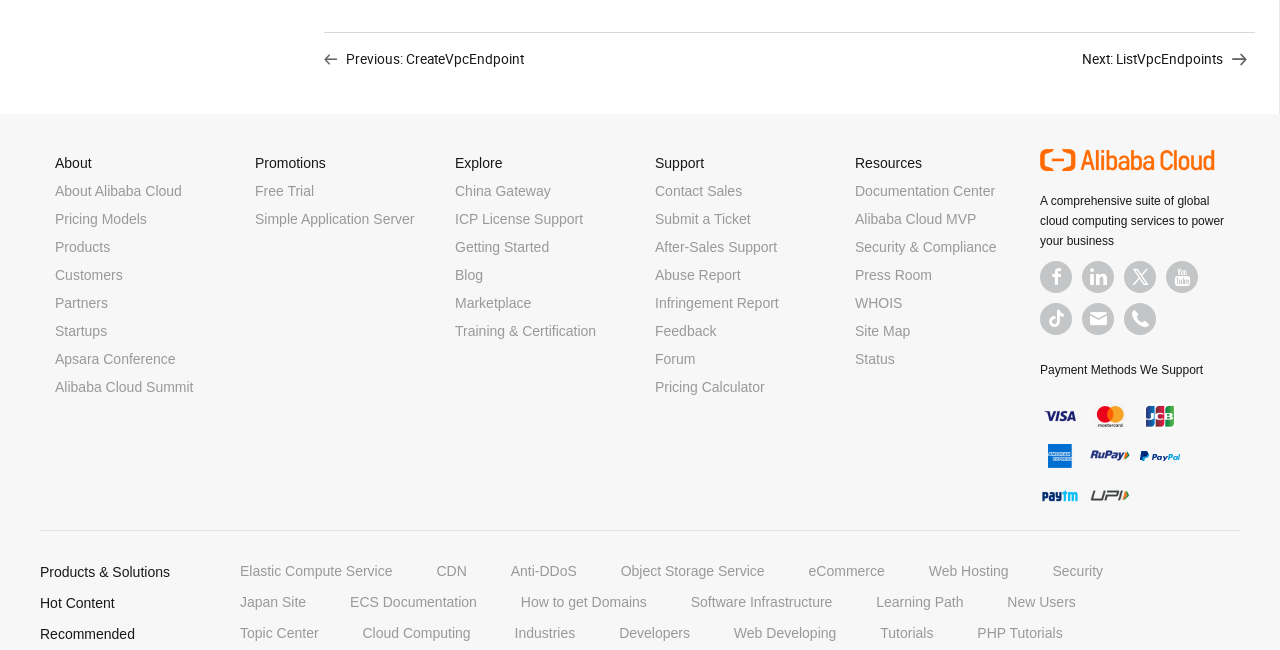What is the purpose of the 'Contact Us' link?
Look at the screenshot and respond with a single word or phrase.

To contact the company